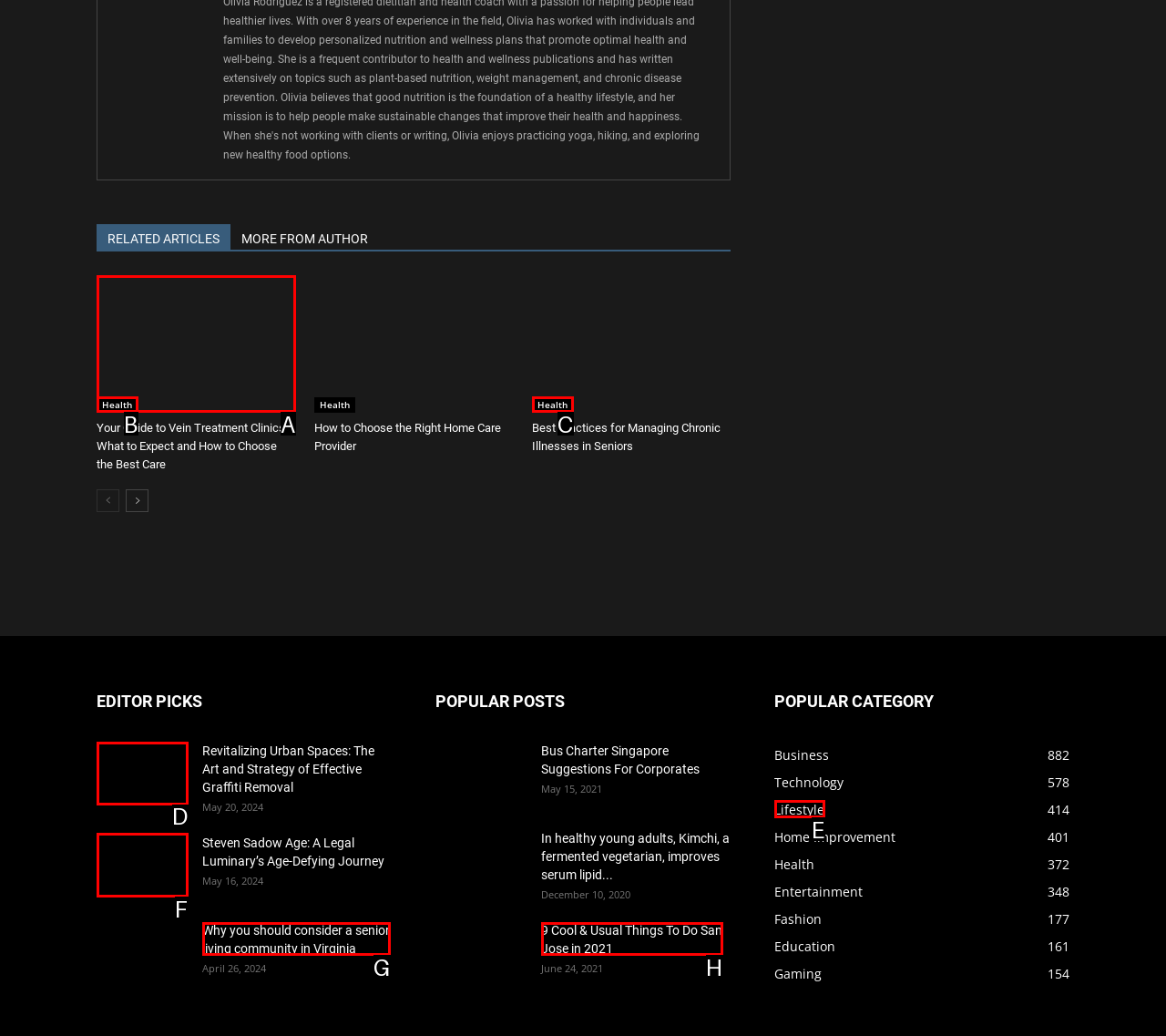Which option should I select to accomplish the task: Explore 'Graffiti Removal'? Respond with the corresponding letter from the given choices.

D